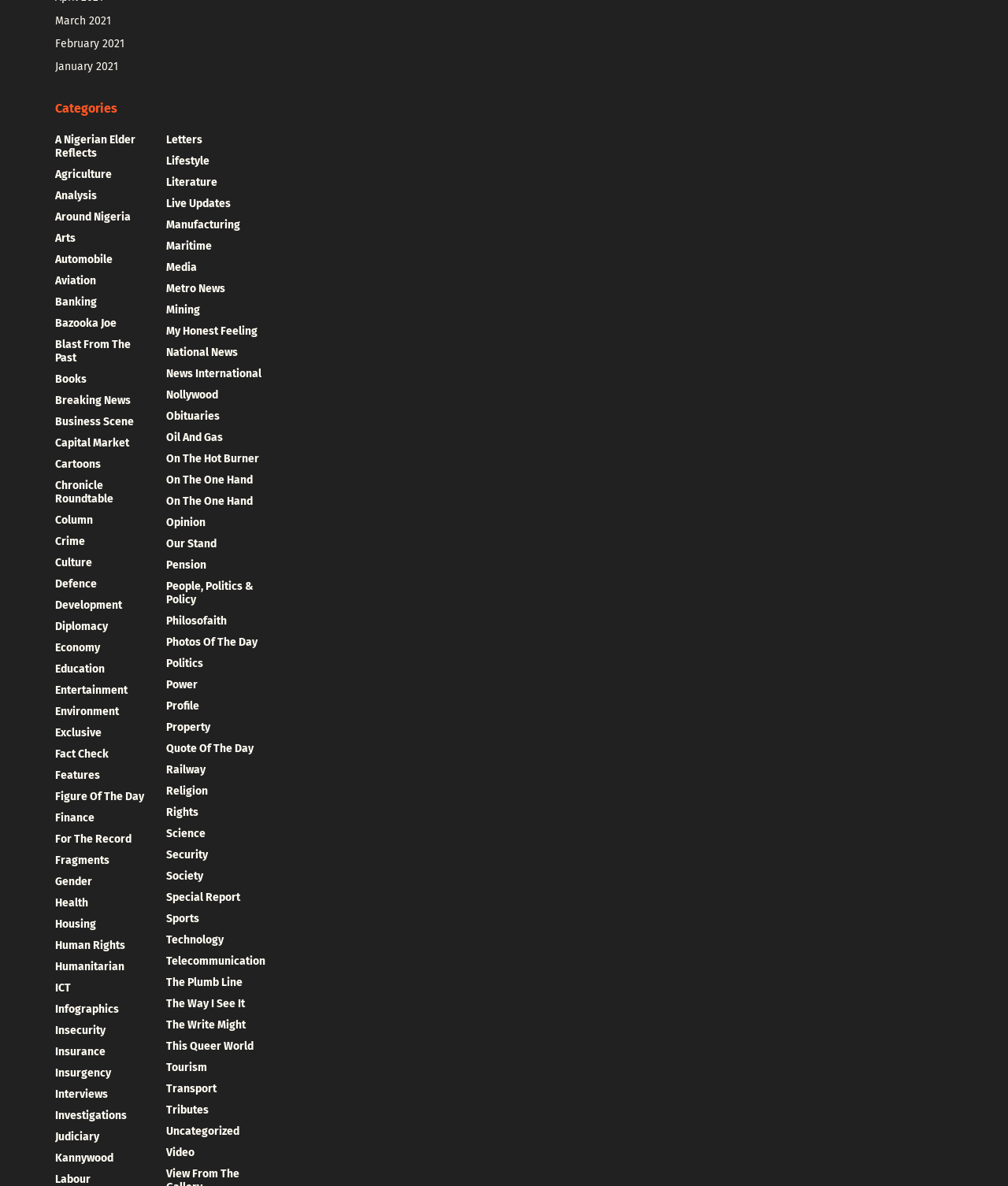Given the description On the one hand, predict the bounding box coordinates of the UI element. Ensure the coordinates are in the format (top-left x, top-left y, bottom-right x, bottom-right y) and all values are between 0 and 1.

[0.165, 0.417, 0.251, 0.428]